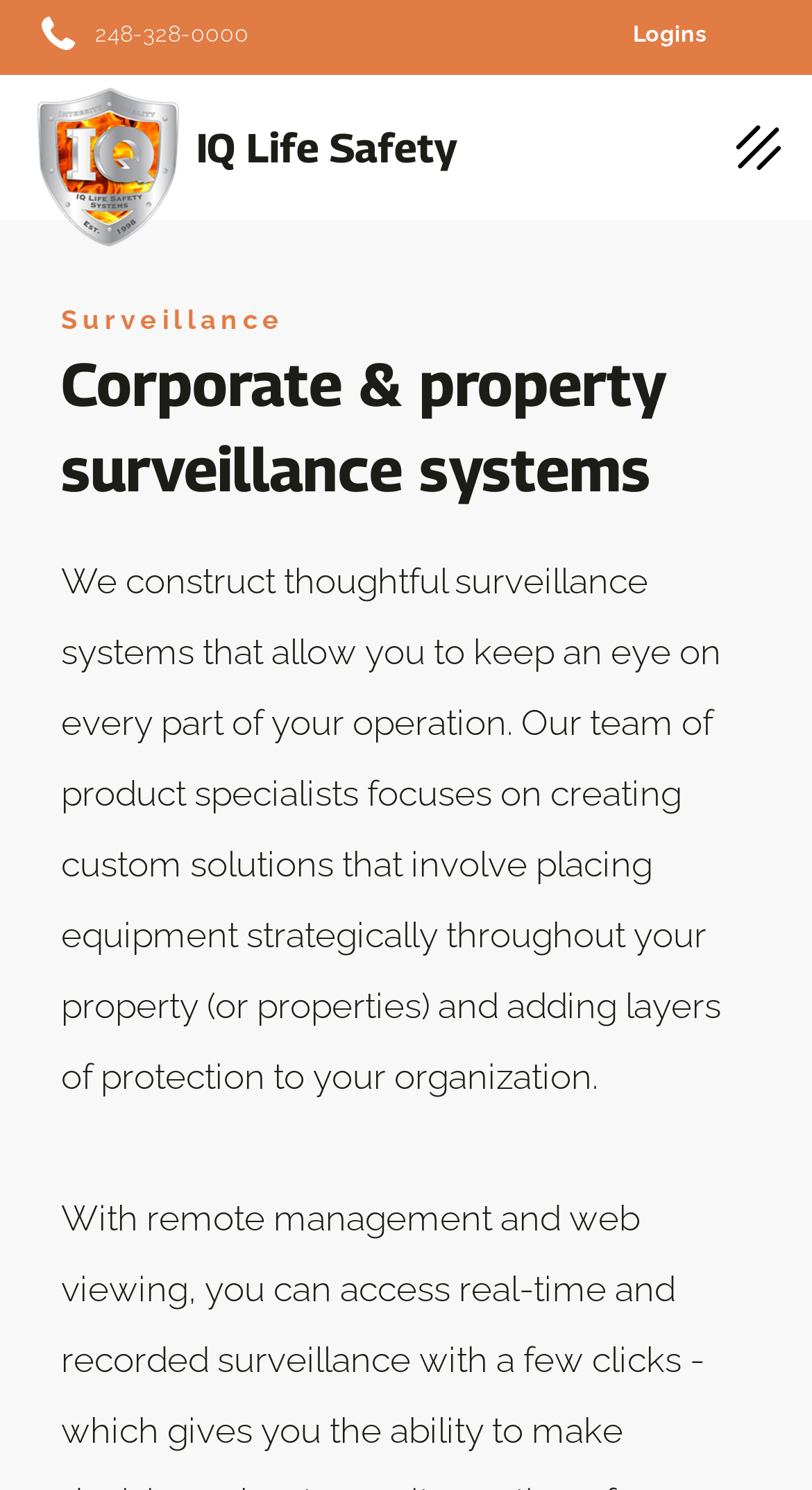What is the company name?
Identify the answer in the screenshot and reply with a single word or phrase.

IQ Life Safety